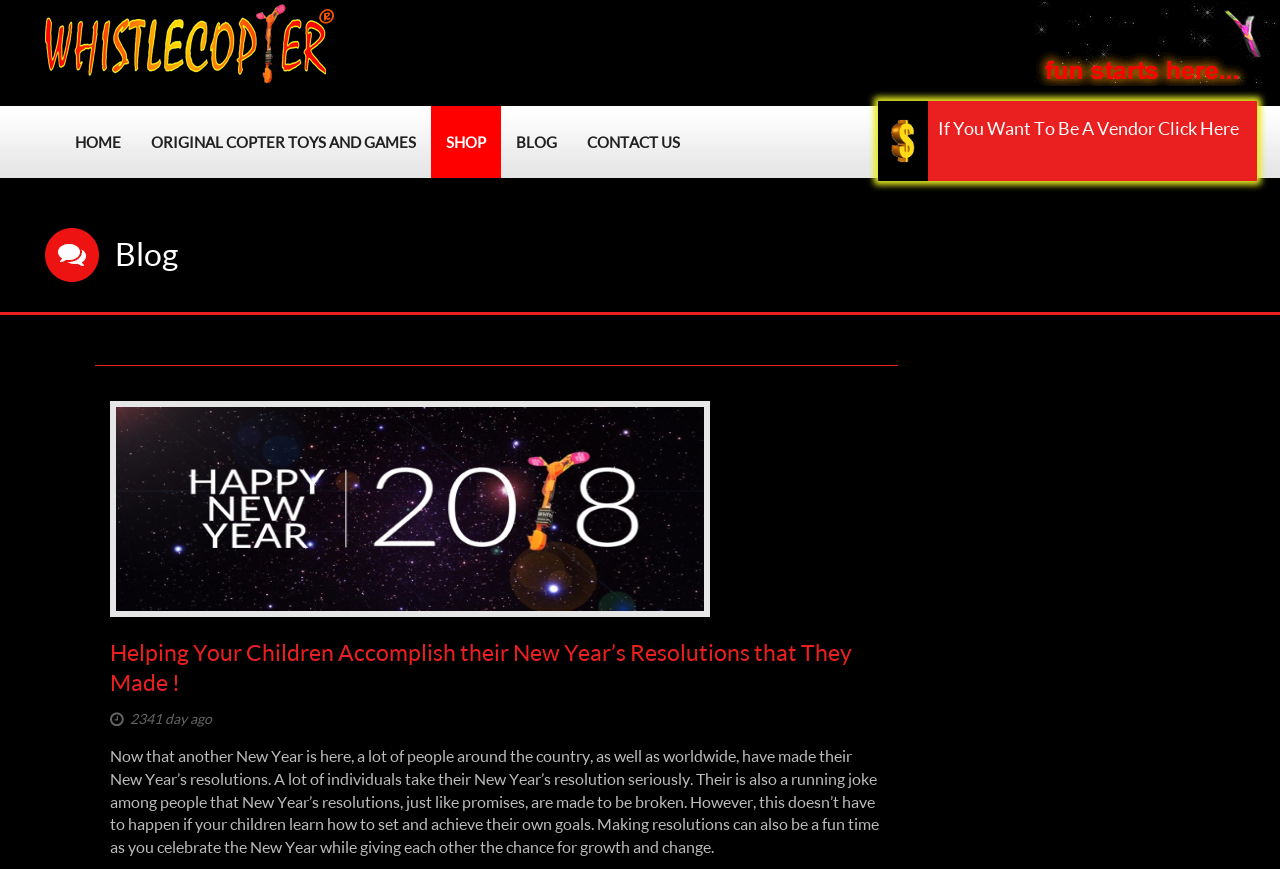Please mark the clickable region by giving the bounding box coordinates needed to complete this instruction: "visit the SHOP page".

[0.337, 0.122, 0.391, 0.205]